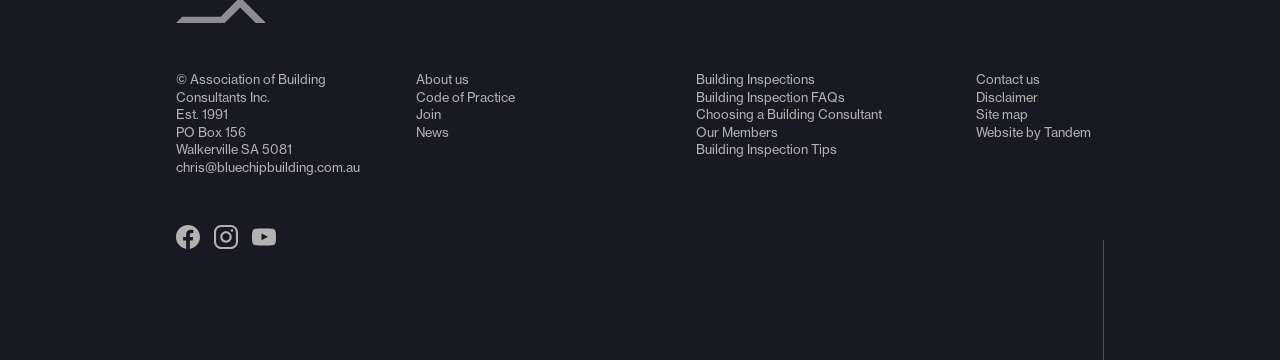Give a concise answer using one word or a phrase to the following question:
What is the main service offered?

Building Inspections